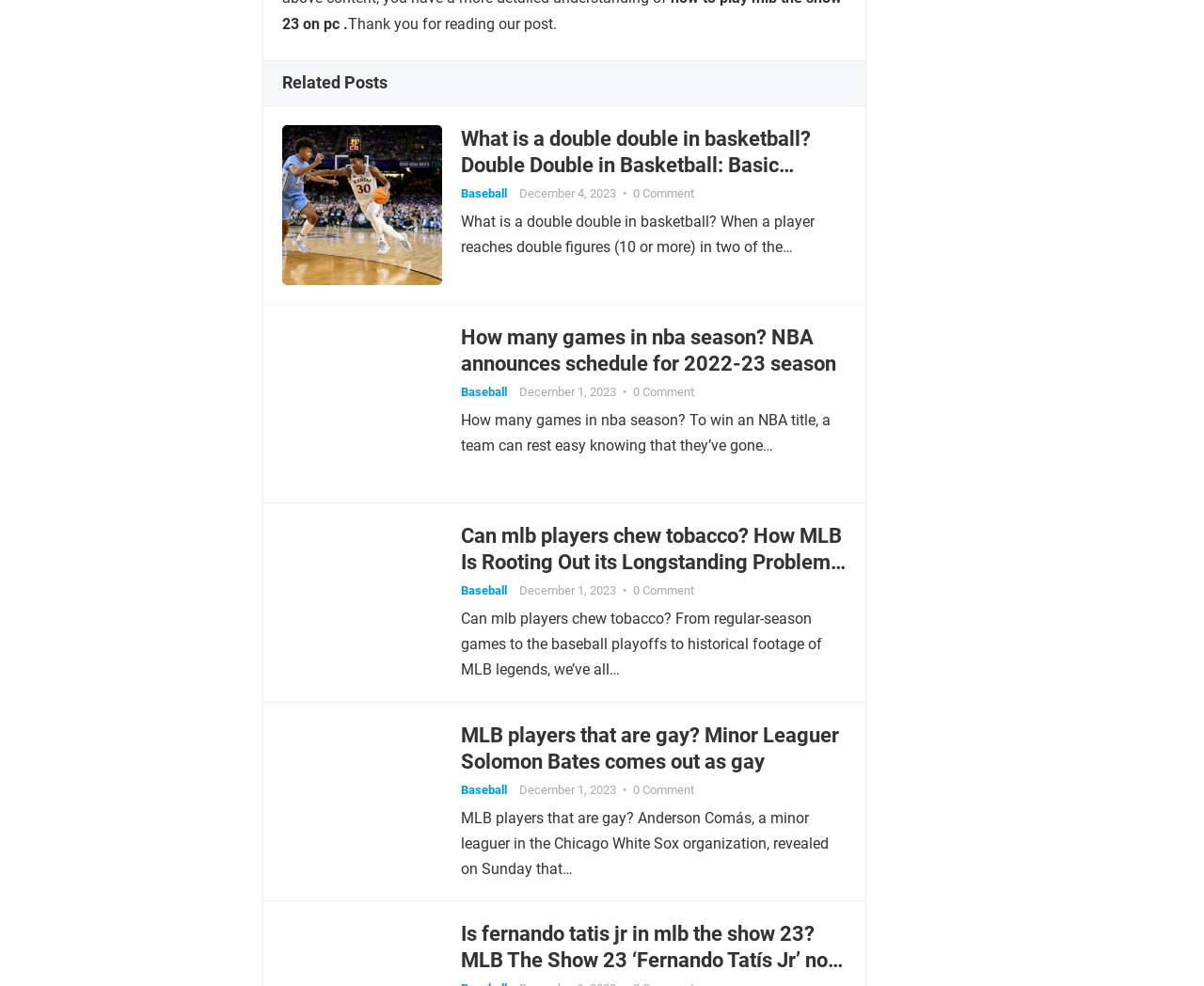How many related posts are listed?
Based on the screenshot, provide a one-word or short-phrase response.

5